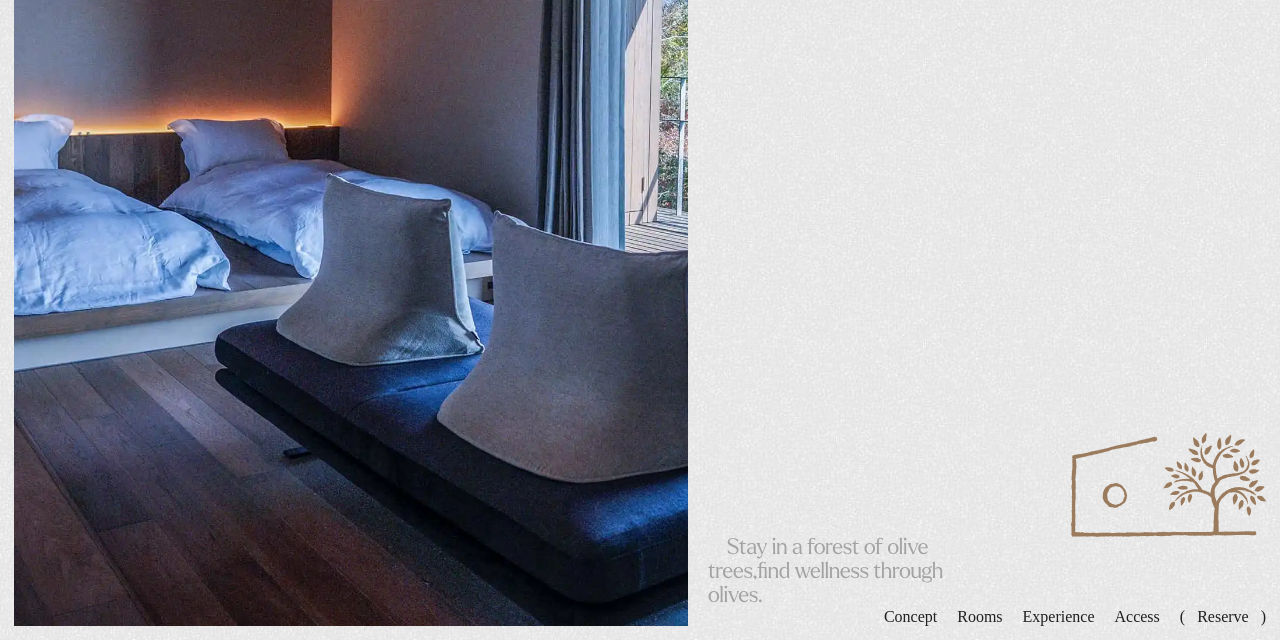Bounding box coordinates are specified in the format (top-left x, top-left y, bottom-right x, bottom-right y). All values are floating point numbers bounded between 0 and 1. Please provide the bounding box coordinate of the region this sentence describes: name="s" placeholder="Search…"

None